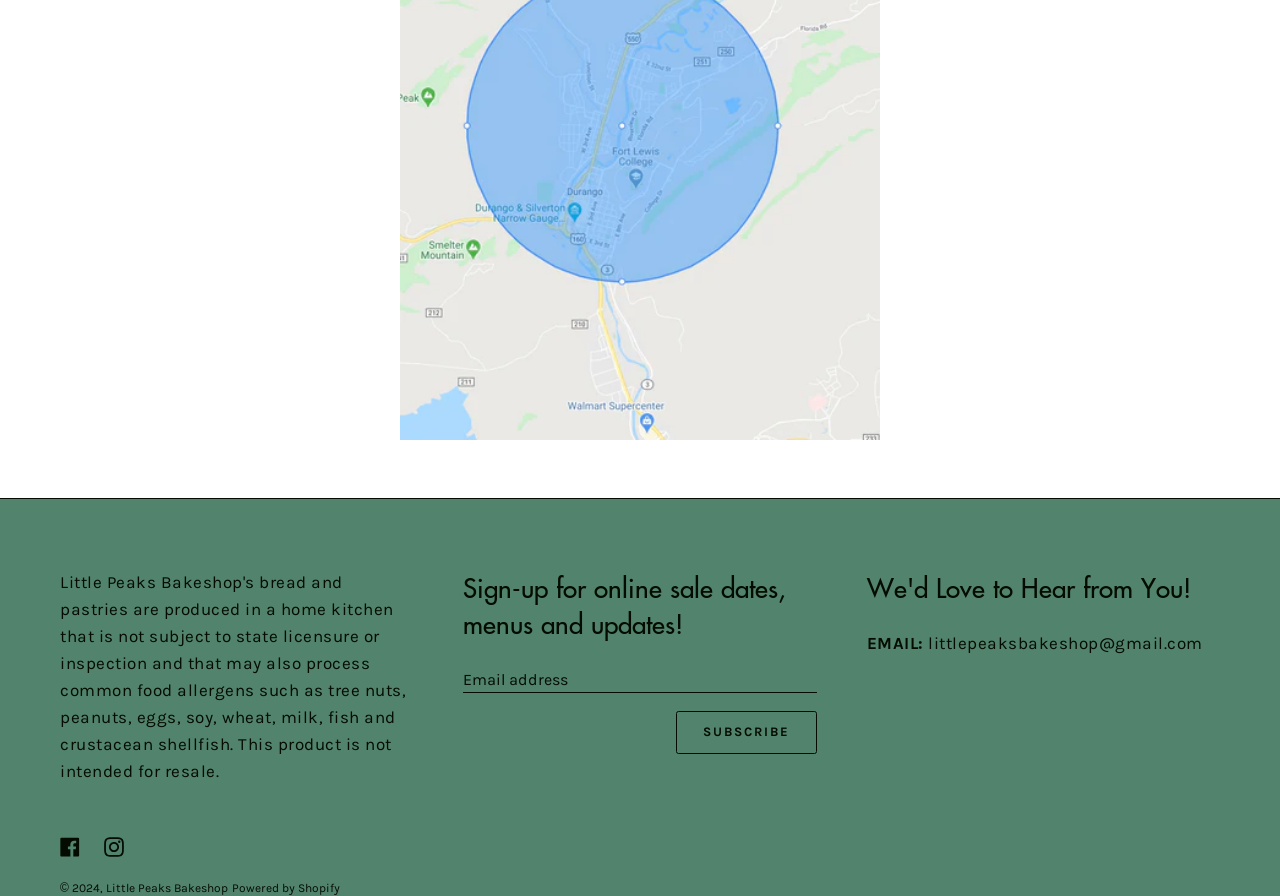Determine the bounding box coordinates for the HTML element mentioned in the following description: "Subscribe". The coordinates should be a list of four floats ranging from 0 to 1, represented as [left, top, right, bottom].

[0.528, 0.794, 0.638, 0.842]